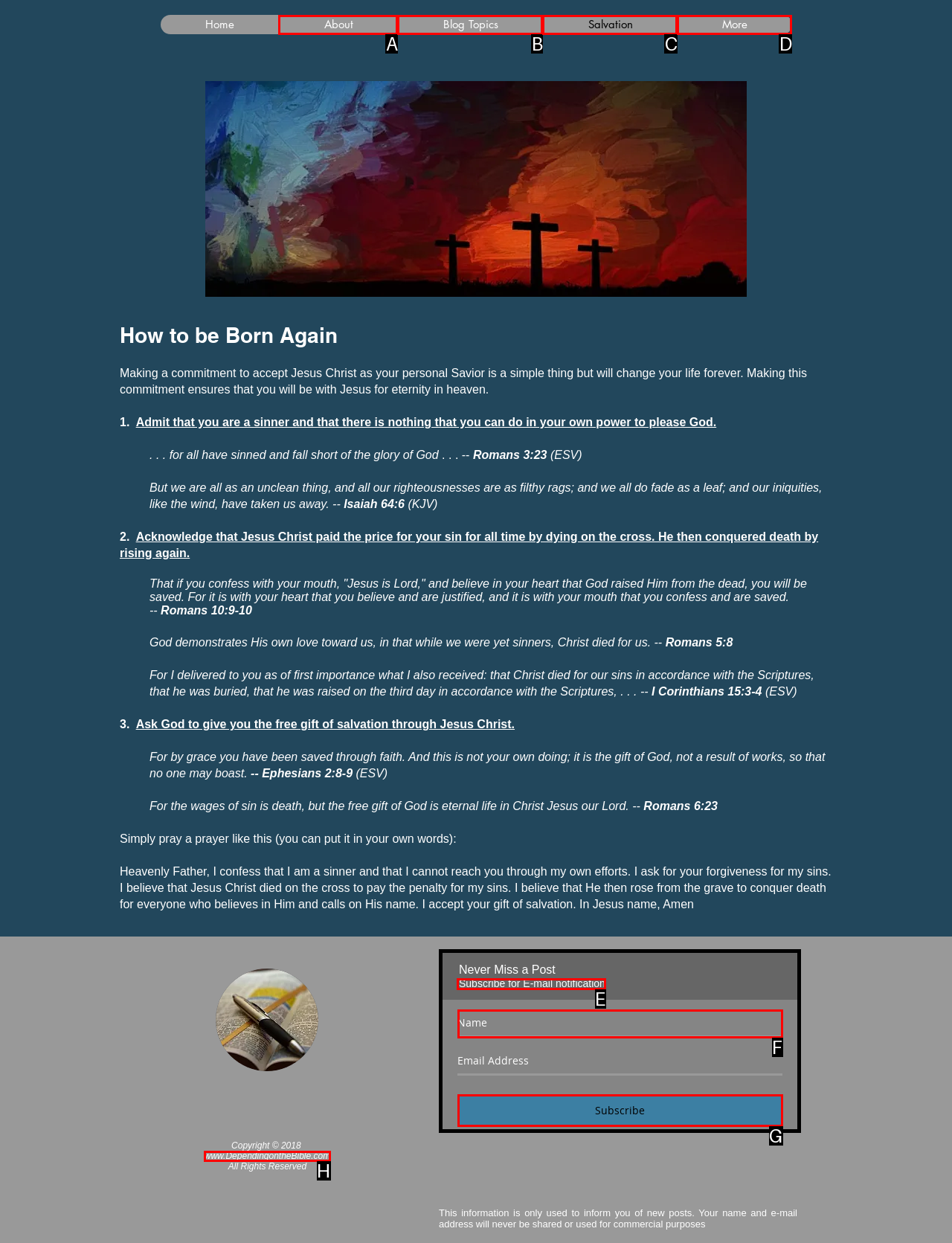Select the HTML element that needs to be clicked to carry out the task: Subscribe for E-mail notification
Provide the letter of the correct option.

E